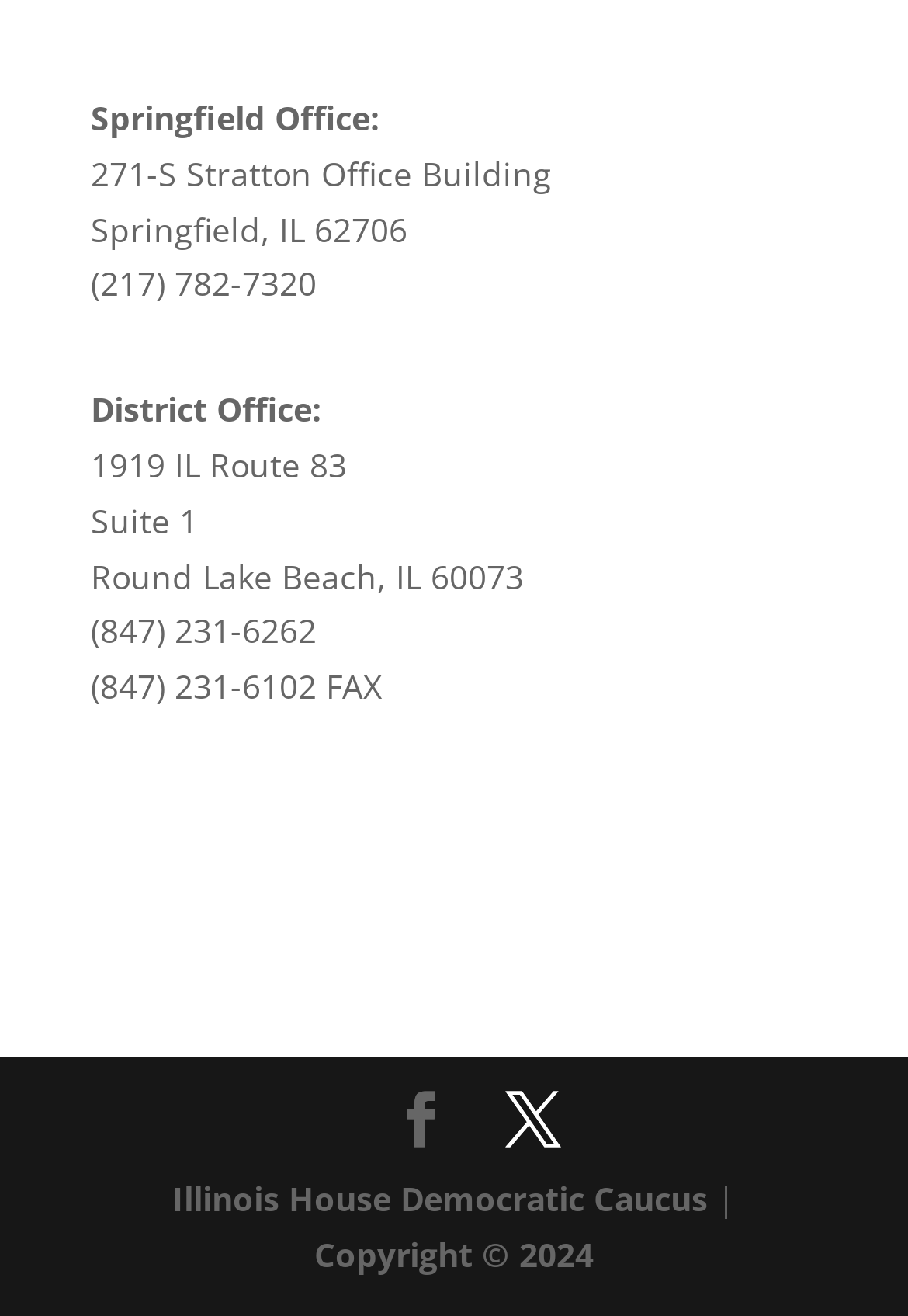How many offices are listed?
With the help of the image, please provide a detailed response to the question.

I counted the number of office addresses listed on the webpage, which are Springfield Office and District Office, so there are 2 offices listed.